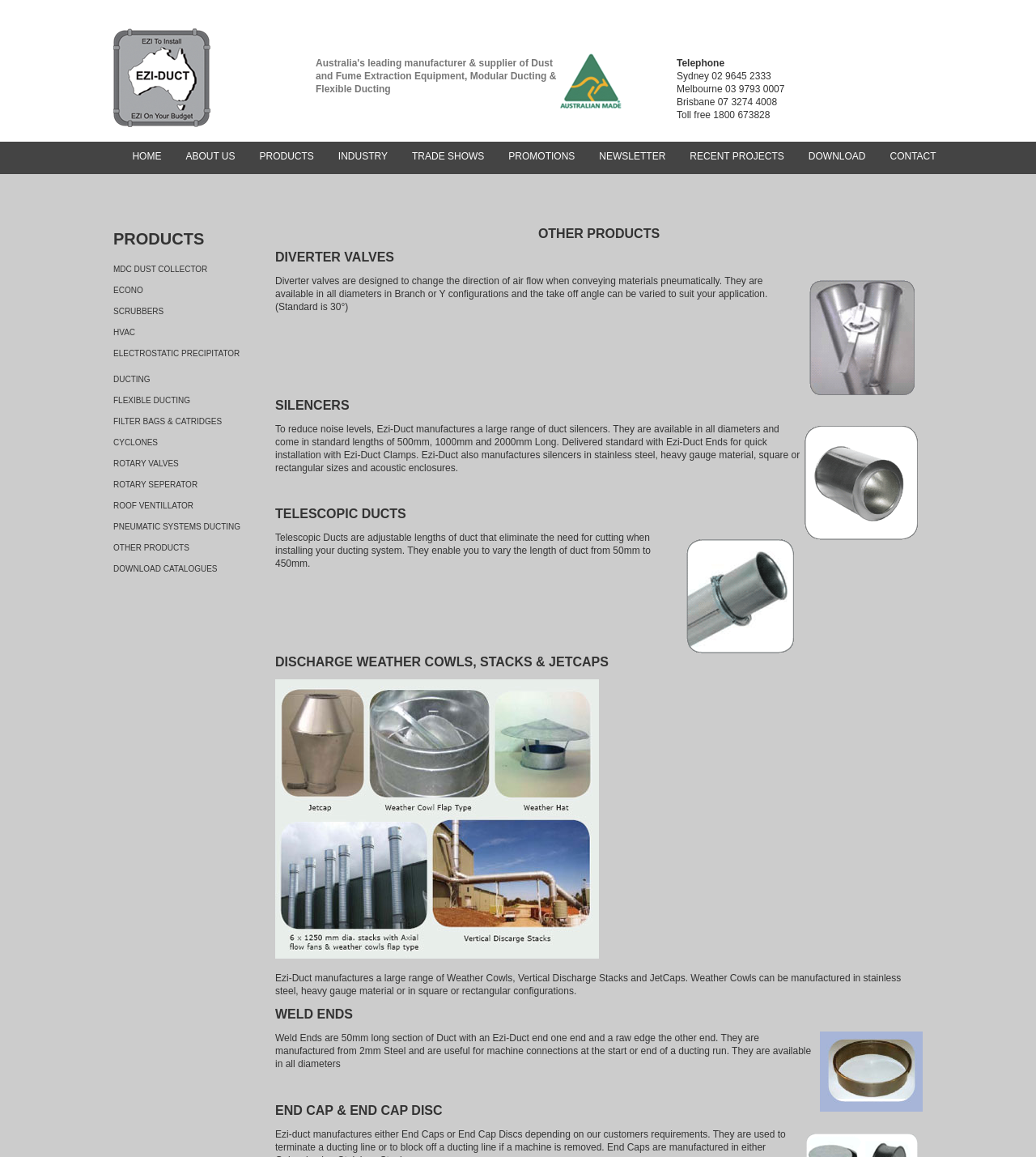Describe in detail what you see on the webpage.

The webpage is about Ezi-Duct, a leading manufacturer and supplier of dust and fume extraction equipment, modular ducting, and flexible ducting in Australia. At the top of the page, there is a logo image and a heading that describes the company's products and services. Below the heading, there are contact details, including telephone numbers for different locations in Australia.

The main navigation menu is located below the contact details, with links to various sections of the website, such as Home, About Us, Products, Industry, Trade Shows, Promotions, Newsletter, Recent Projects, Download, and Contact.

The Products section is divided into two columns. The left column has a heading "PRODUCTS" and lists various product categories, including MDC Dust Collector, Econo, Scrubbers, HVAC, Electrostatic Precipitator, Ducting, Flexible Ducting, Filter Bags & Cartridges, Cyclones, Rotary Valves, Rotary Separator, Roof Ventilator, Pneumatic Systems Ducting, and Other Products. Each product category has a link to a corresponding webpage.

The right column has headings and descriptions of specific products, including Diverter Valves, Silencers, Telescopic Ducts, Discharge Weather Cowls, Stacks & JetCaps, Weld Ends, and End Cap & End Cap Disc. Each product has an image and a brief description of its features and applications.

Overall, the webpage provides an overview of Ezi-Duct's products and services, with easy navigation to specific product categories and detailed product information.